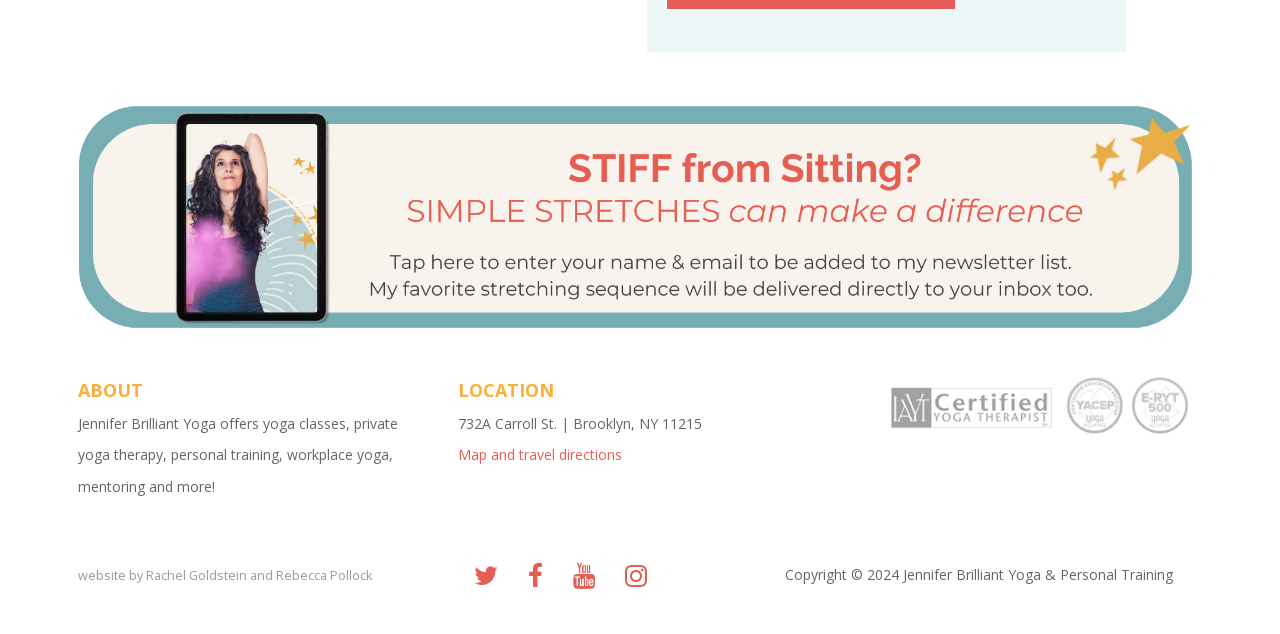Locate the UI element described by aria-label="twitter" title="twitter" and provide its bounding box coordinates. Use the format (top-left x, top-left y, bottom-right x, bottom-right y) with all values as floating point numbers between 0 and 1.

[0.366, 0.882, 0.397, 0.934]